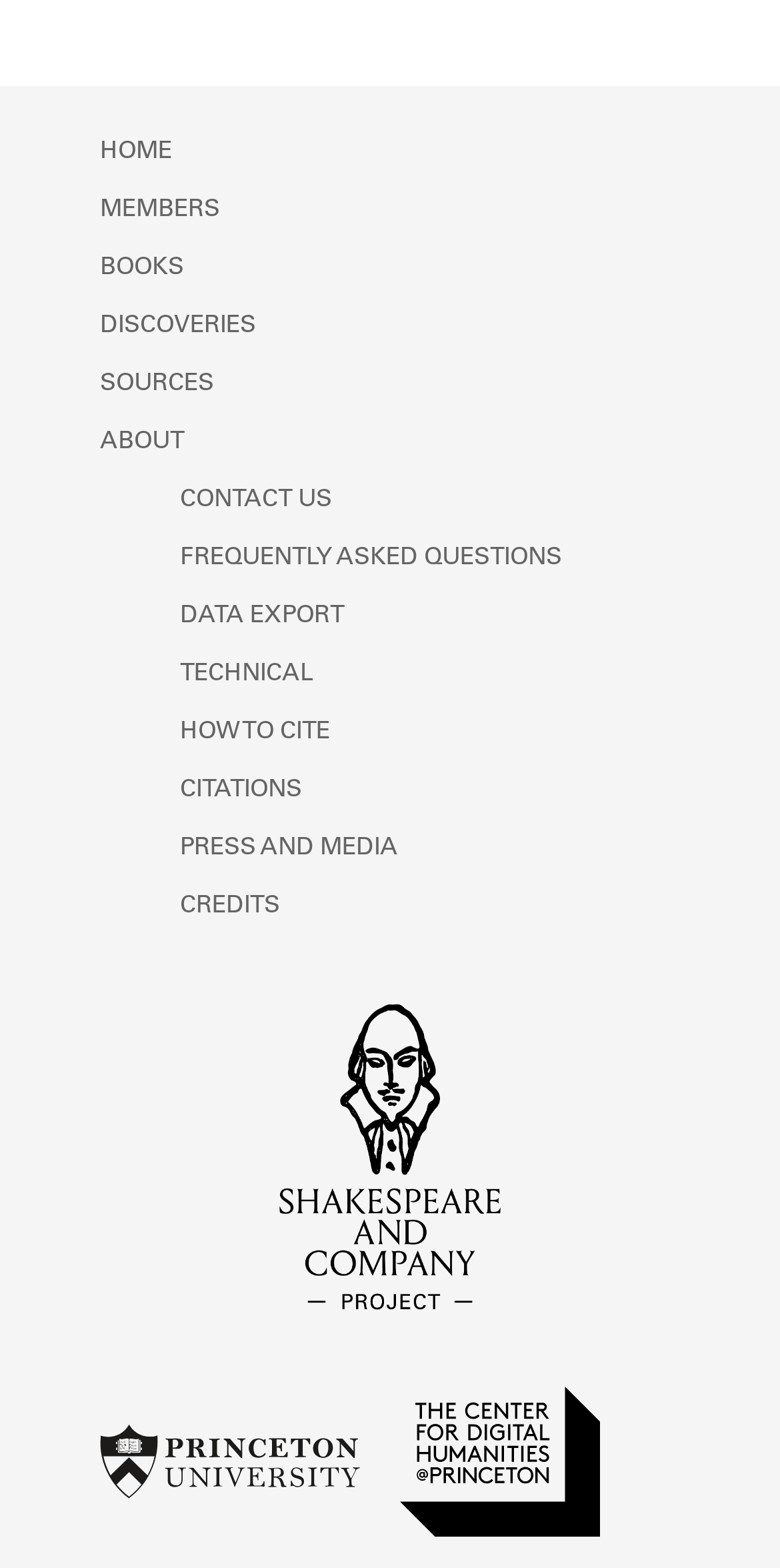How many links are there in the primary navigation menu?
Based on the image, give a one-word or short phrase answer.

5